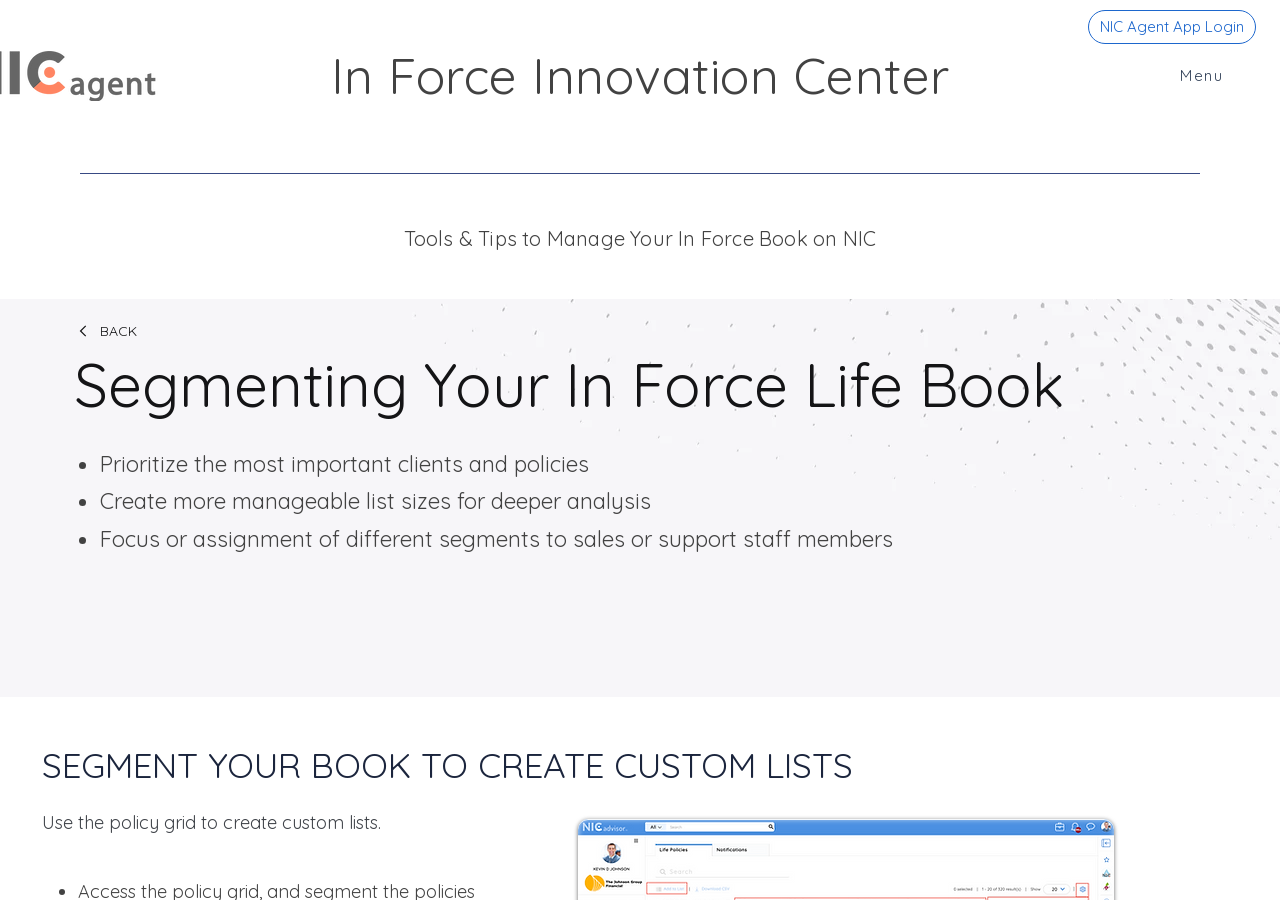Using the elements shown in the image, answer the question comprehensively: What is the purpose of segmenting an in-force life book?

Based on the webpage, segmenting an in-force life book allows users to create more manageable list sizes for deeper analysis, which is one of the benefits mentioned in the list of advantages of segmenting an in-force life book.